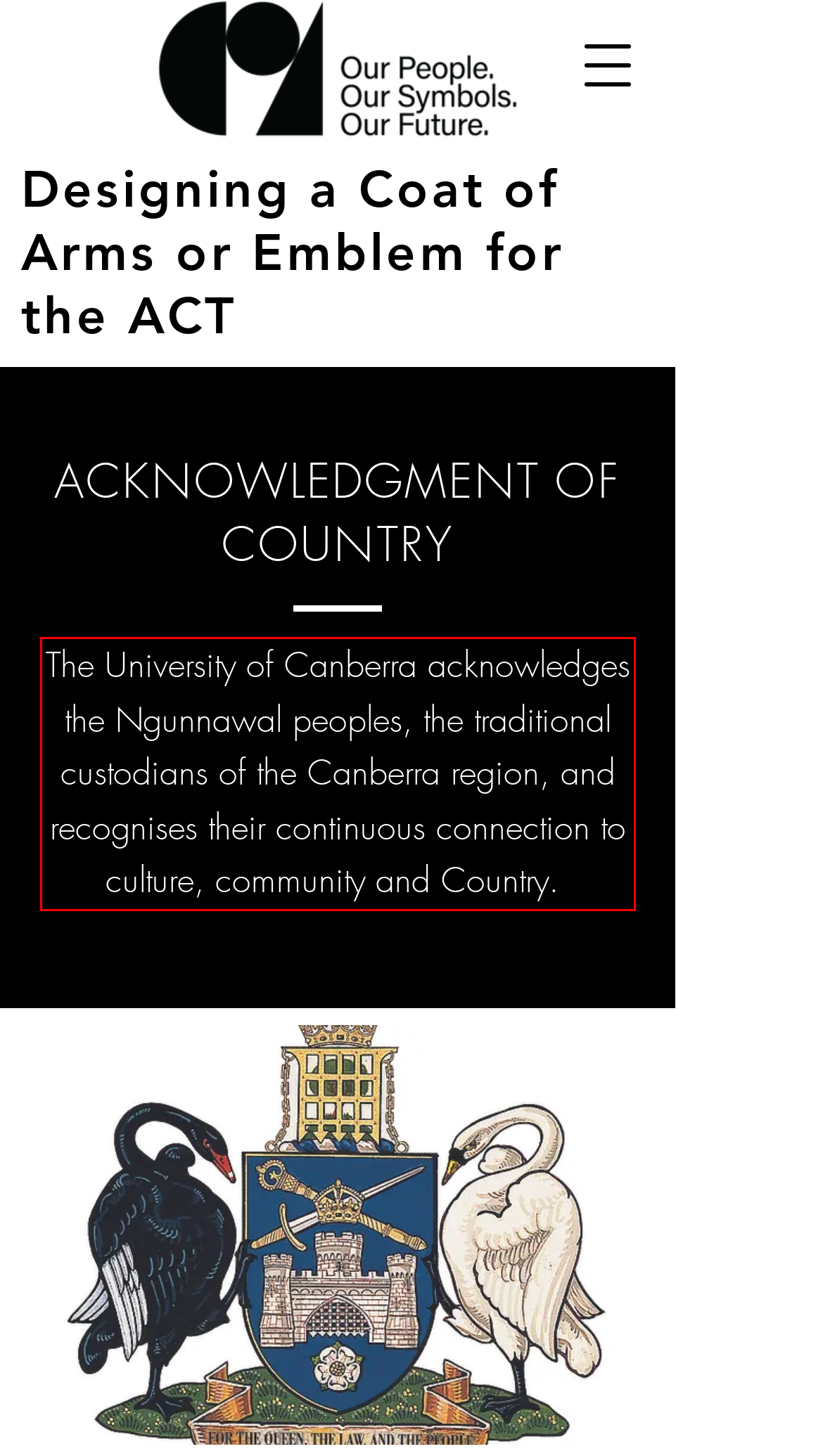Perform OCR on the text inside the red-bordered box in the provided screenshot and output the content.

The University of Canberra acknowledges the Ngunnawal peoples, the traditional custodians of the Canberra region, and recognises their continuous connection to culture, community and Country.